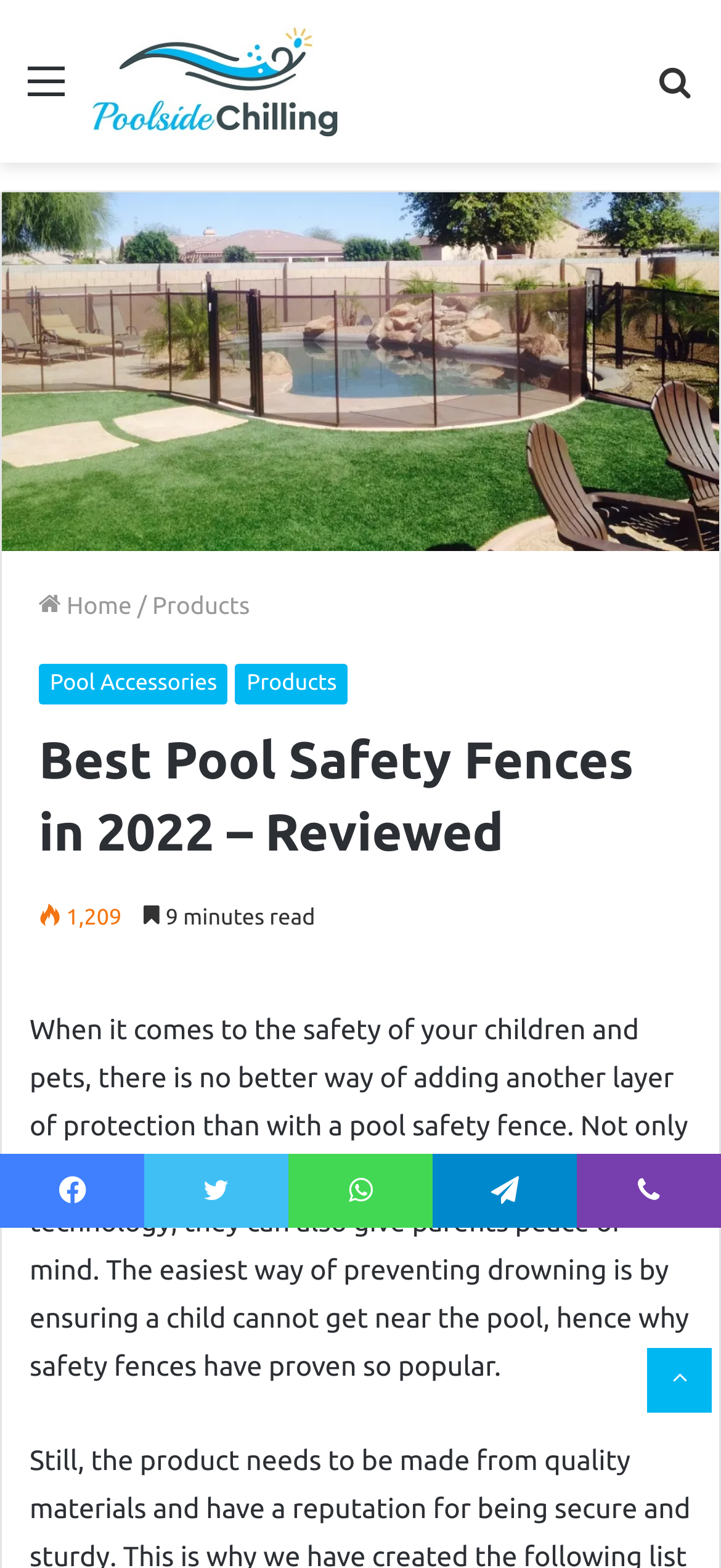How many social media links are present at the bottom of the webpage?
Based on the screenshot, provide your answer in one word or phrase.

5